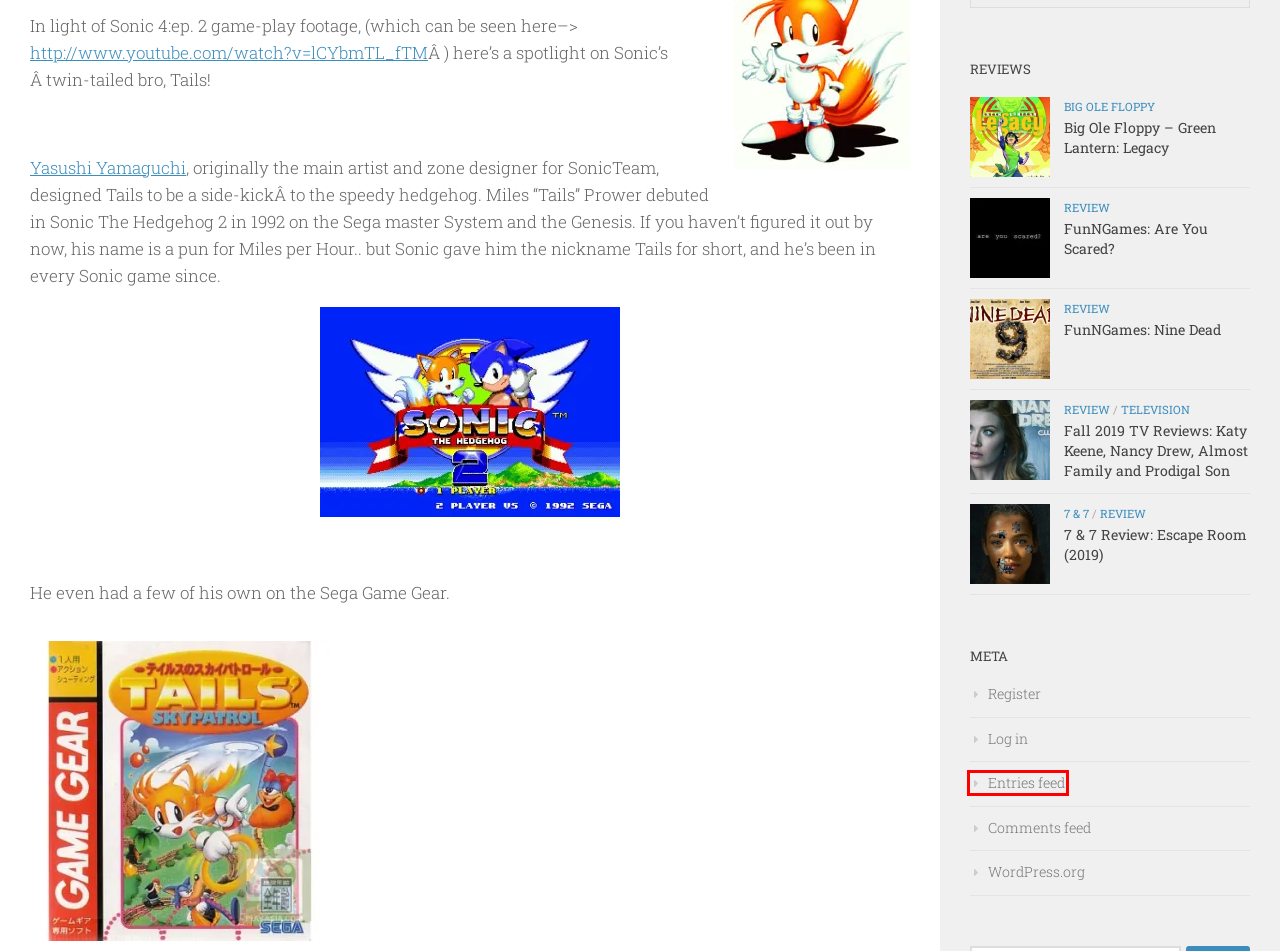With the provided screenshot showing a webpage and a red bounding box, determine which webpage description best fits the new page that appears after clicking the element inside the red box. Here are the options:
A. FunNGames: Are You Scared? – Nerds on the Rocks
B. FunNGames: Nine Dead – Nerds on the Rocks
C. Big Ole Floppy – Green Lantern: Legacy – Nerds on the Rocks
D. Fall 2019 TV Reviews: Katy Keene, Nancy Drew, Almost Family and Prodigal Son – Nerds on the Rocks
E. Registration Form ‹ Nerds on the Rocks — WordPress
F. Nerds on the Rocks
G. Television – Nerds on the Rocks
H. Big Ole Floppy – Nerds on the Rocks

F